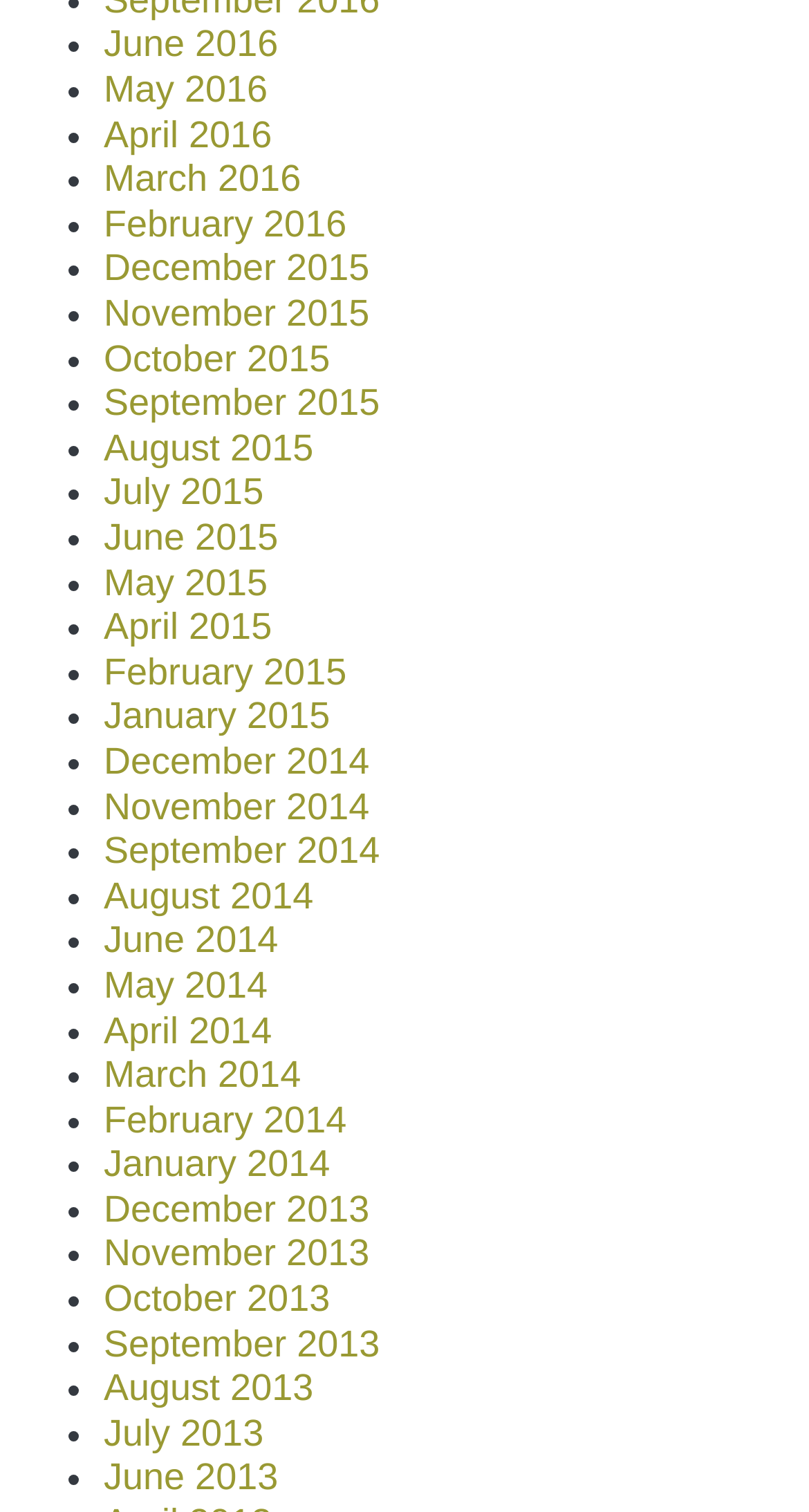Are there any months listed in 2017?
Give a single word or phrase as your answer by examining the image.

No